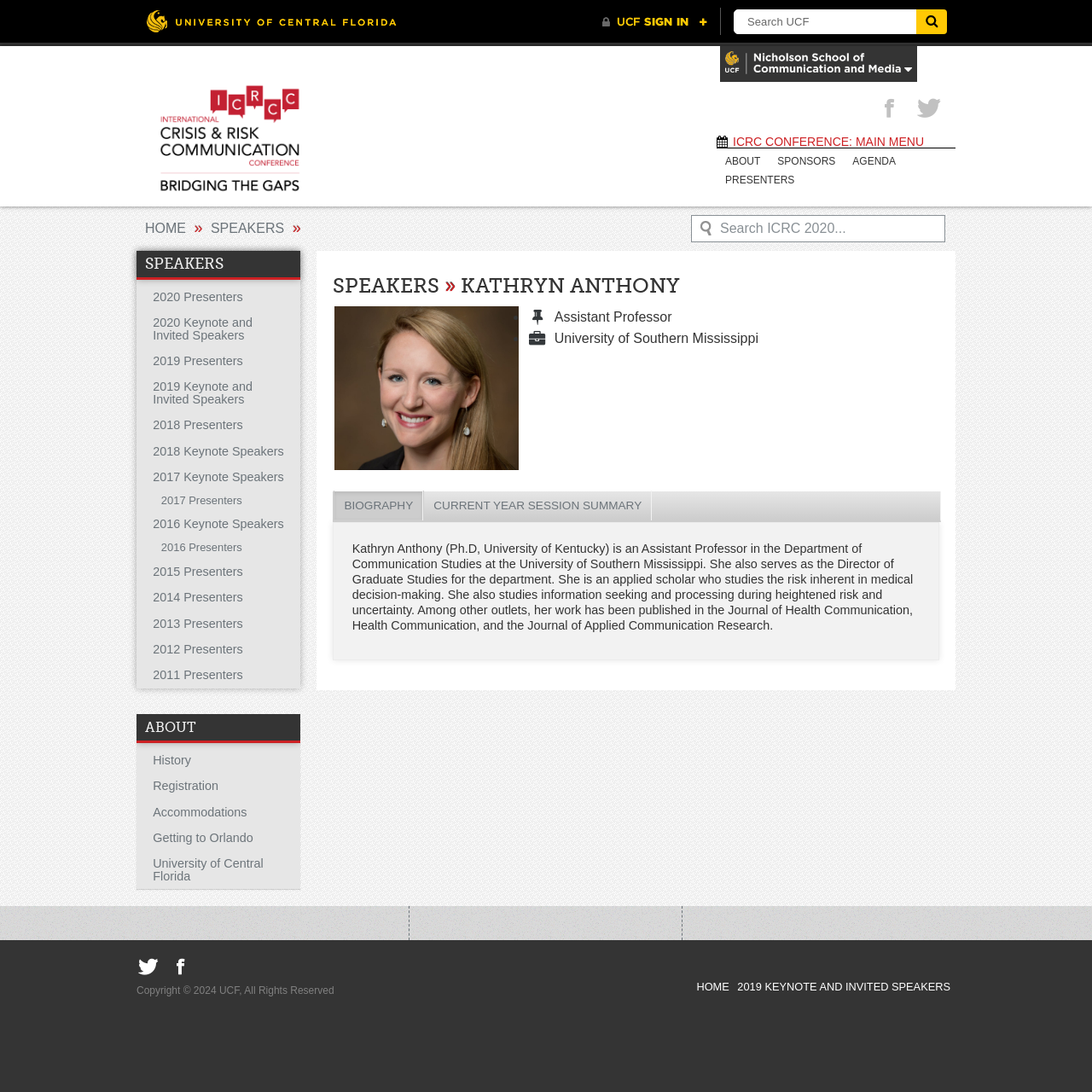Provide the bounding box coordinates of the area you need to click to execute the following instruction: "View Kathryn Anthony's biography".

[0.306, 0.449, 0.388, 0.476]